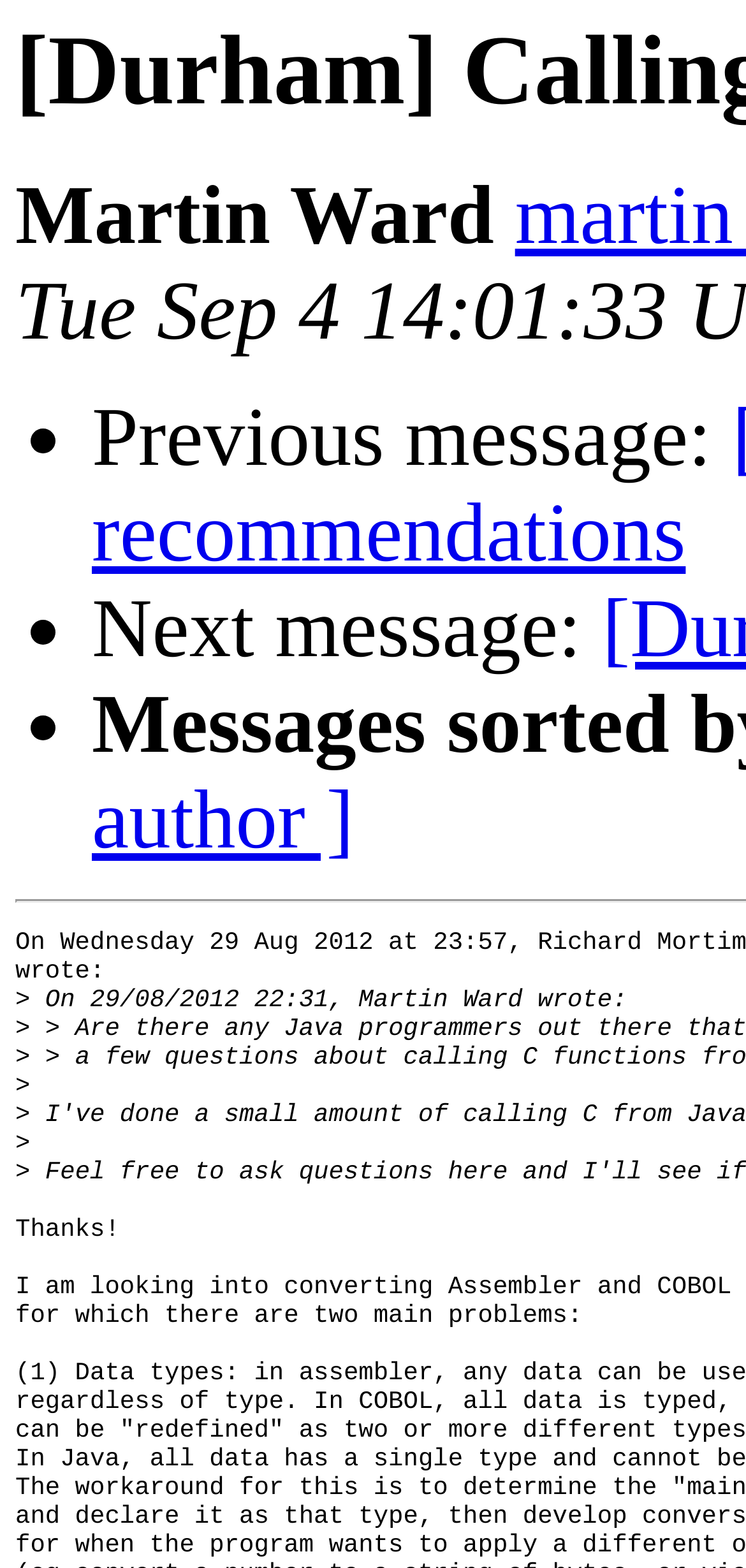Generate a comprehensive description of the contents of the webpage.

The webpage appears to be a forum or discussion thread, specifically focused on calling C code from Java in Durham. At the top, there is a header with the name "Martin Ward". Below the header, there are three bullet points, each with a brief description: "Previous message:", "Next message:", and another unspecified message. 

The main content of the webpage is a message written by Martin Ward on August 29, 2012, at 22:31. The message is positioned below the bullet points and takes up a significant portion of the page.